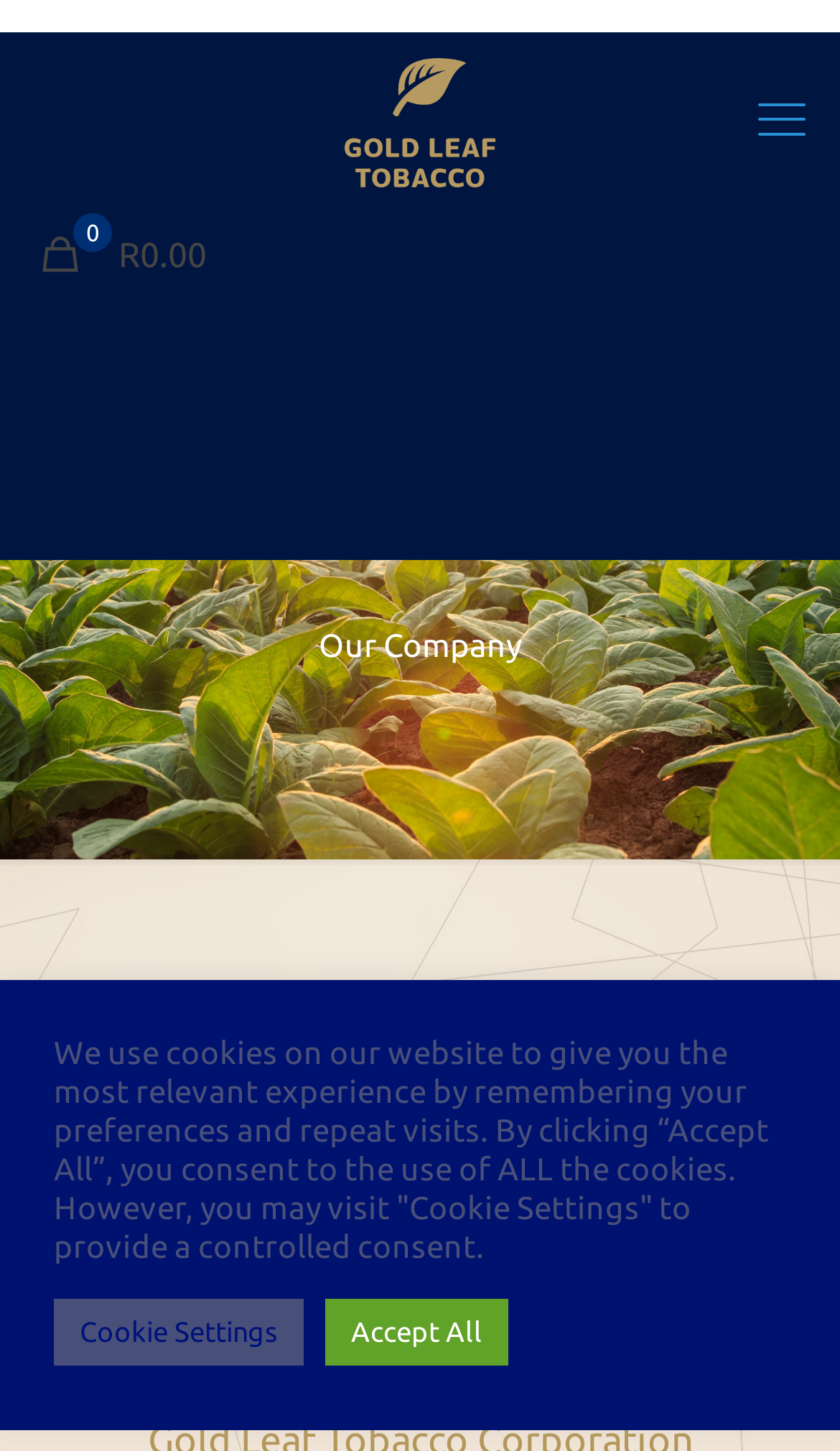What is the company name?
Using the image as a reference, deliver a detailed and thorough answer to the question.

The company name can be found in the root element of the webpage, which is 'Our Company – Gold Leaf Tobacco Corporation'. This suggests that the webpage is about a company called Gold Leaf Tobacco Corporation.